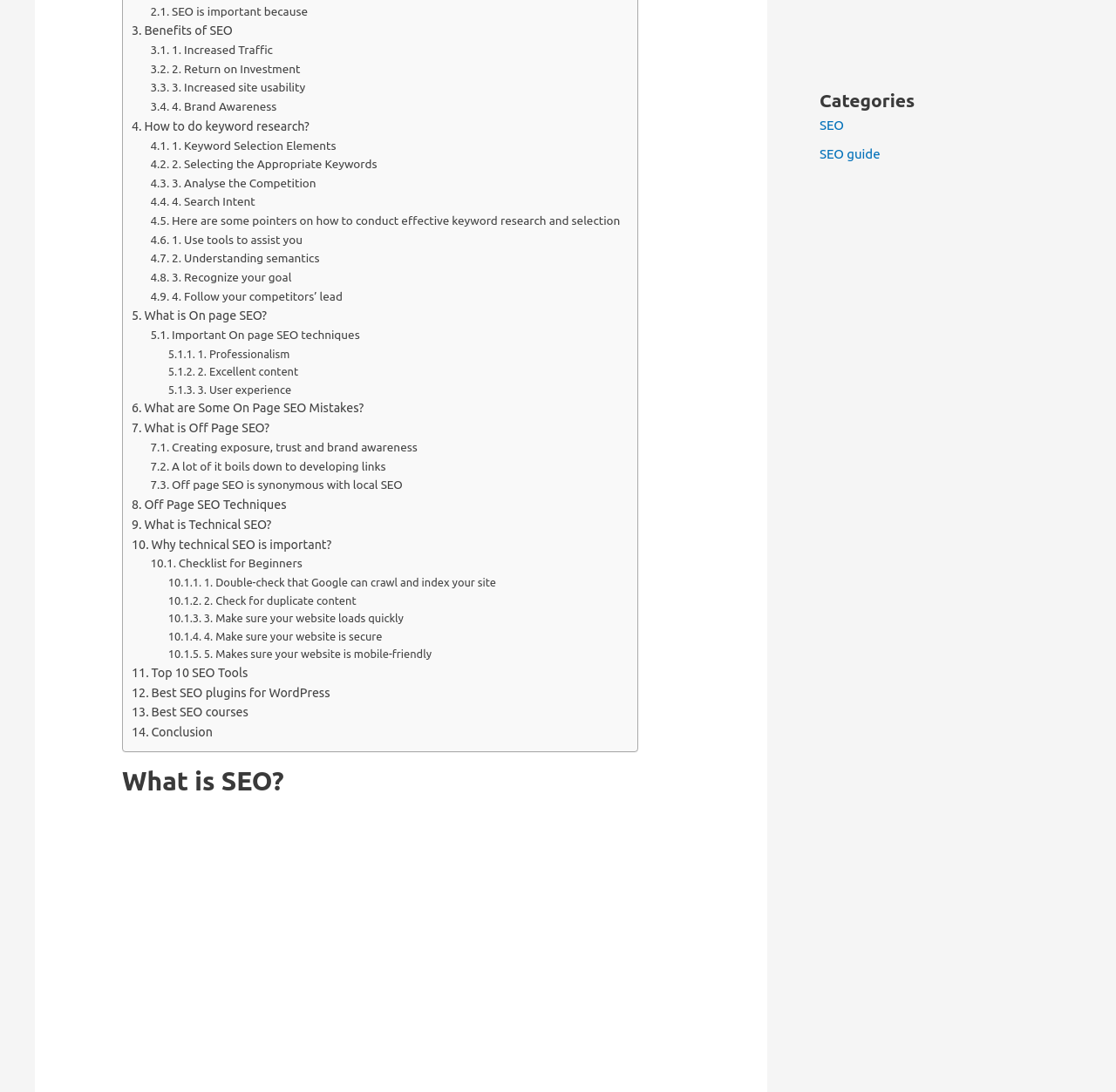What is the purpose of Off page SEO?
Relying on the image, give a concise answer in one word or a brief phrase.

Creating exposure, trust and brand awareness